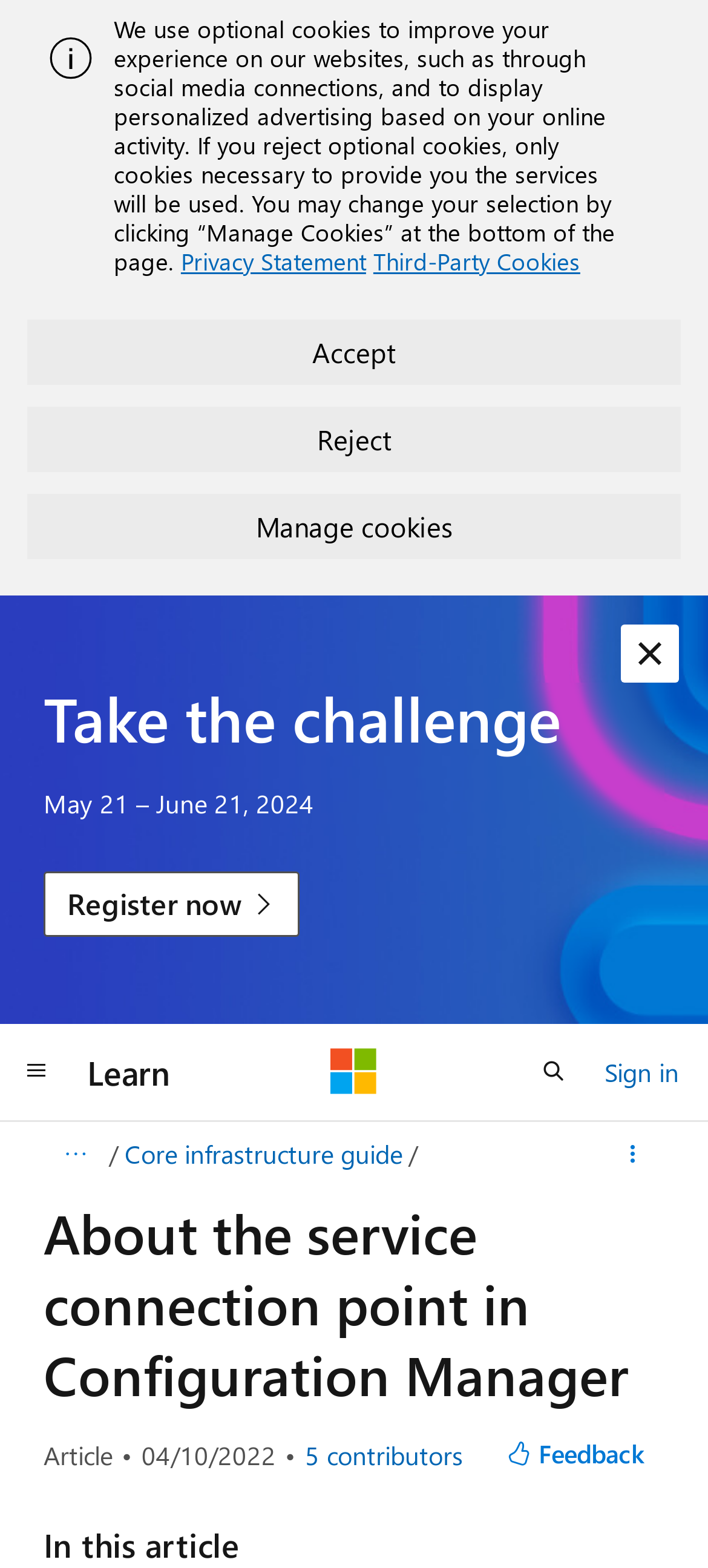Identify the bounding box coordinates of the clickable region required to complete the instruction: "Take the challenge". The coordinates should be given as four float numbers within the range of 0 and 1, i.e., [left, top, right, bottom].

[0.062, 0.435, 0.938, 0.48]